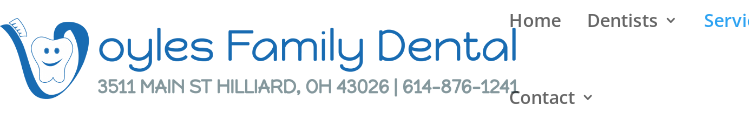Could you please study the image and provide a detailed answer to the question:
What is the address of the dental practice?

The address of the dental practice is located below the name in the logo and branding. It is clearly displayed as '3511 MAIN ST HILLIARD, OH 43026', providing essential contact information for potential clients.